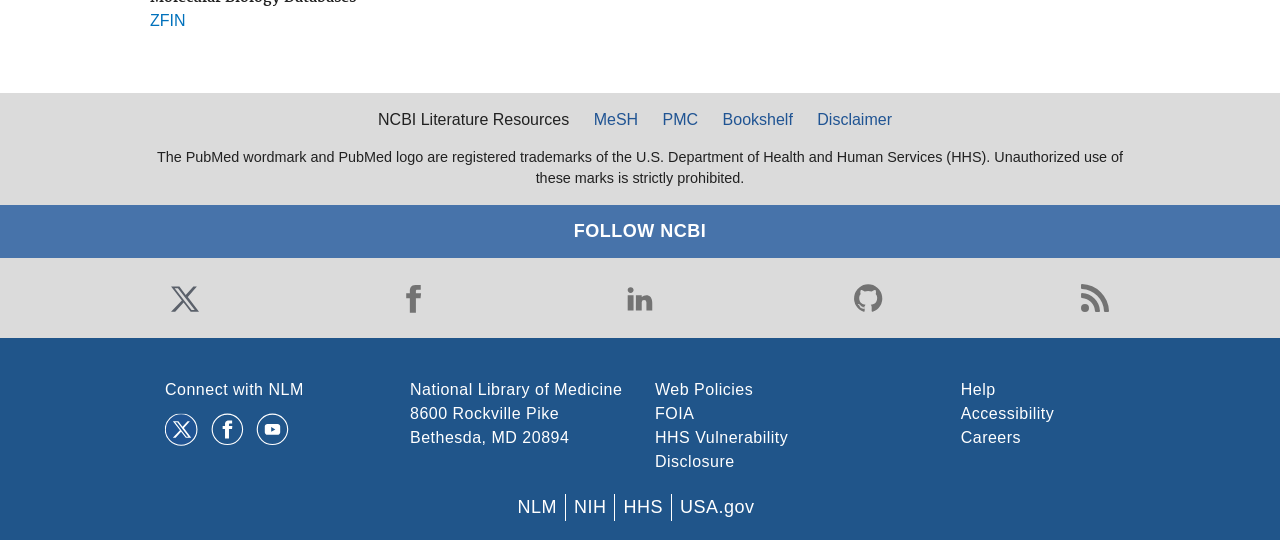Please identify the bounding box coordinates of the element I need to click to follow this instruction: "Connect with NLM".

[0.129, 0.705, 0.237, 0.737]